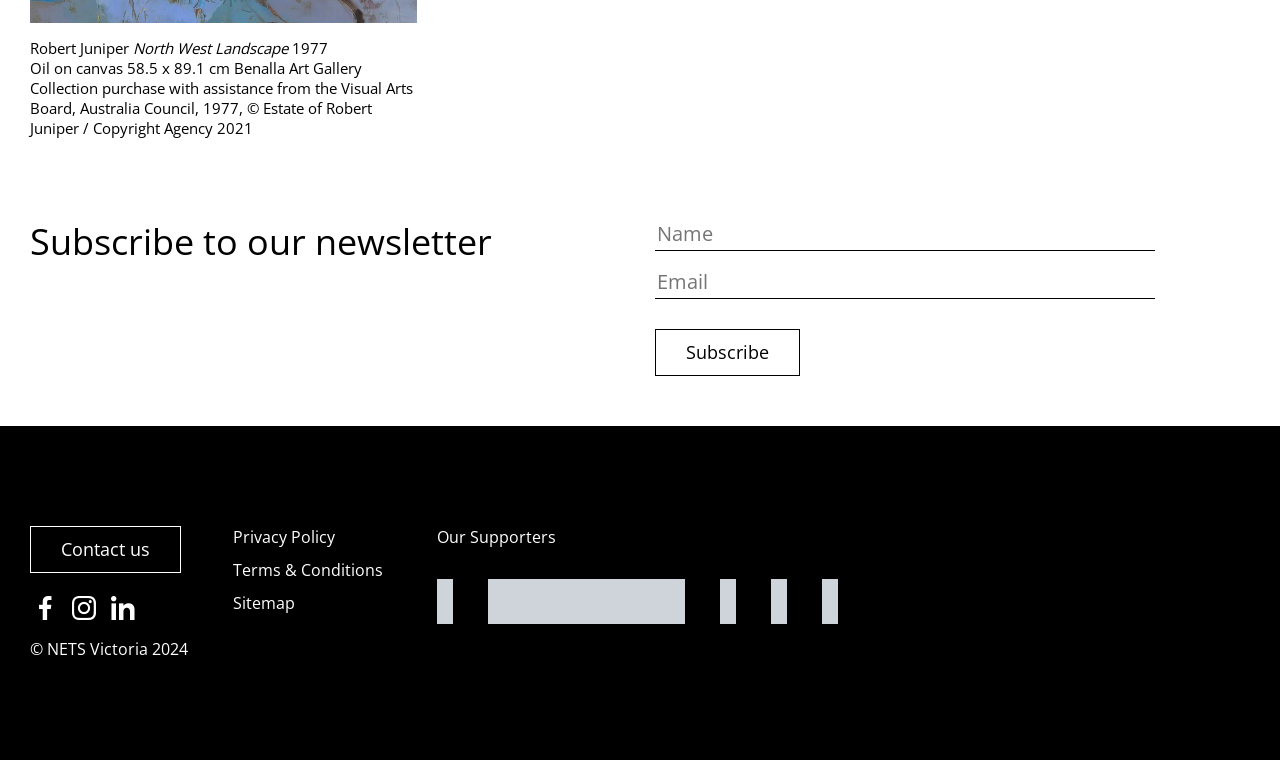Locate the bounding box coordinates for the element described below: "Terms & Conditions". The coordinates must be four float values between 0 and 1, formatted as [left, top, right, bottom].

[0.182, 0.736, 0.341, 0.779]